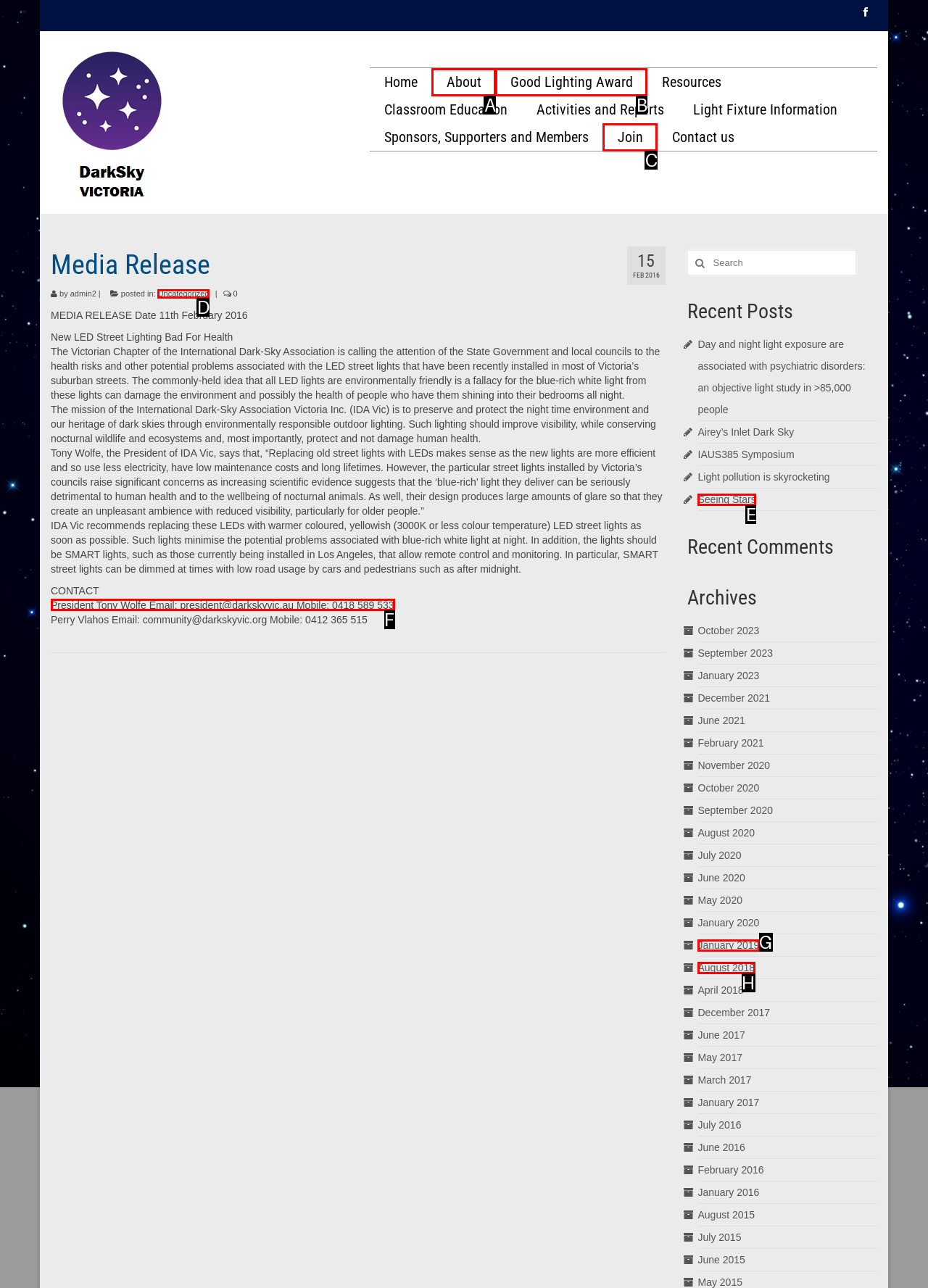From the options shown in the screenshot, tell me which lettered element I need to click to complete the task: Contact the President Tony Wolfe.

F